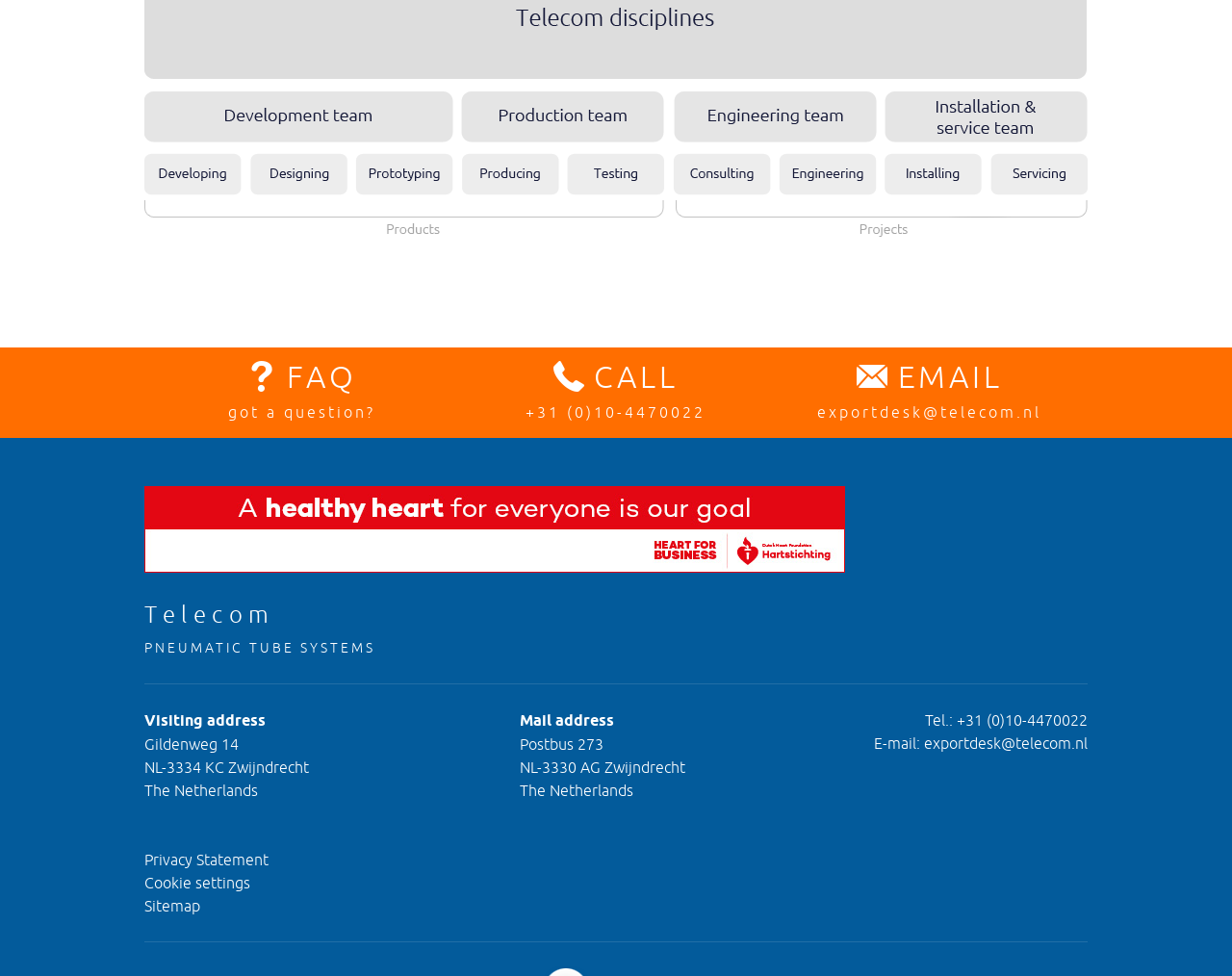Using the element description +31 (0)10-4470022, predict the bounding box coordinates for the UI element. Provide the coordinates in (top-left x, top-left y, bottom-right x, bottom-right y) format with values ranging from 0 to 1.

[0.427, 0.413, 0.573, 0.431]